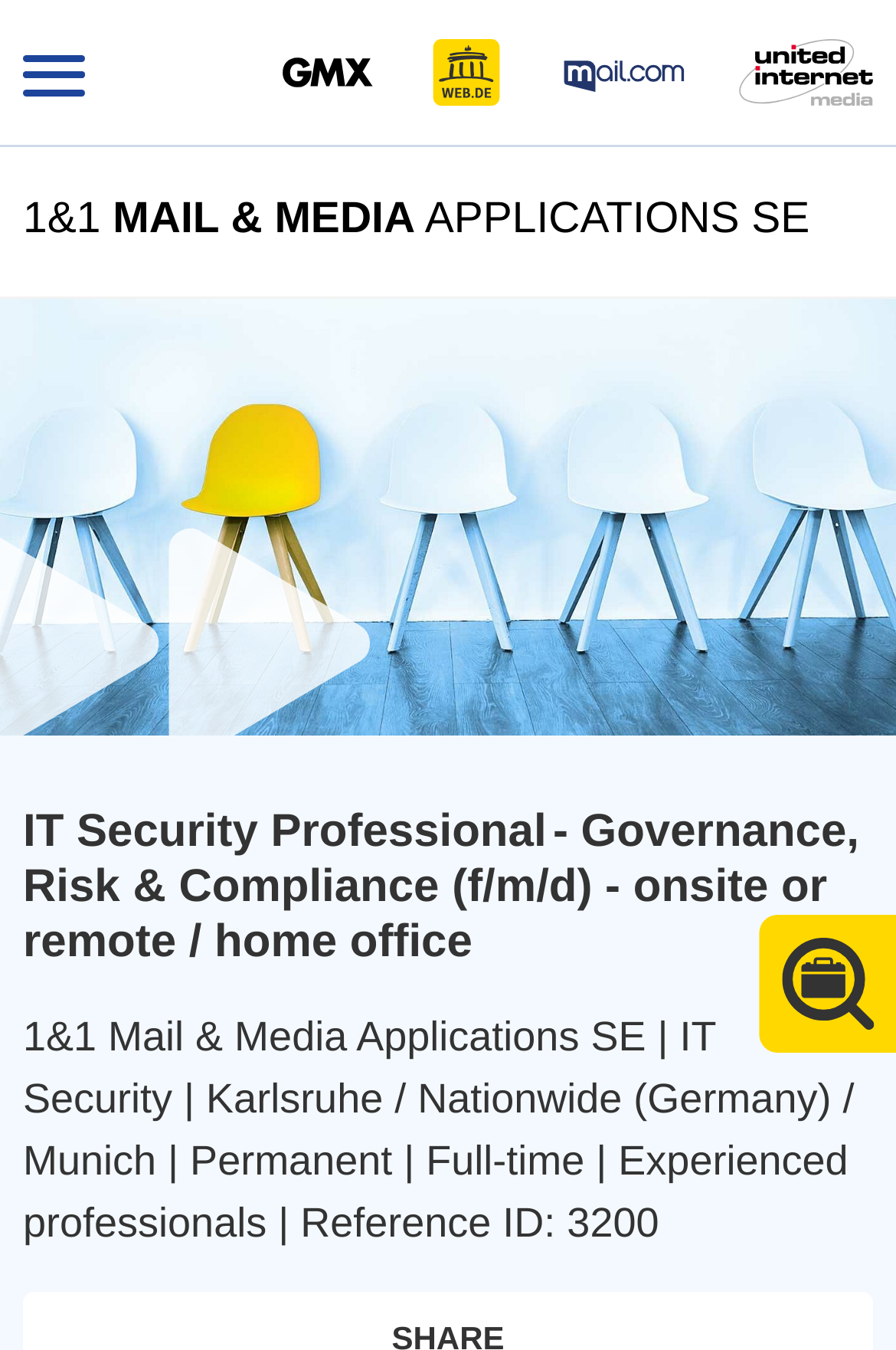With reference to the image, please provide a detailed answer to the following question: What is the job title?

I found the job title by examining the heading element with ID 74, which contains the text 'IT Security Professional - Governance, Risk & Compliance (f/m/d) - onsite or remote / home office'. This element is likely to be the main heading of the job posting, and therefore, I inferred that the job title is 'IT Security Professional'.